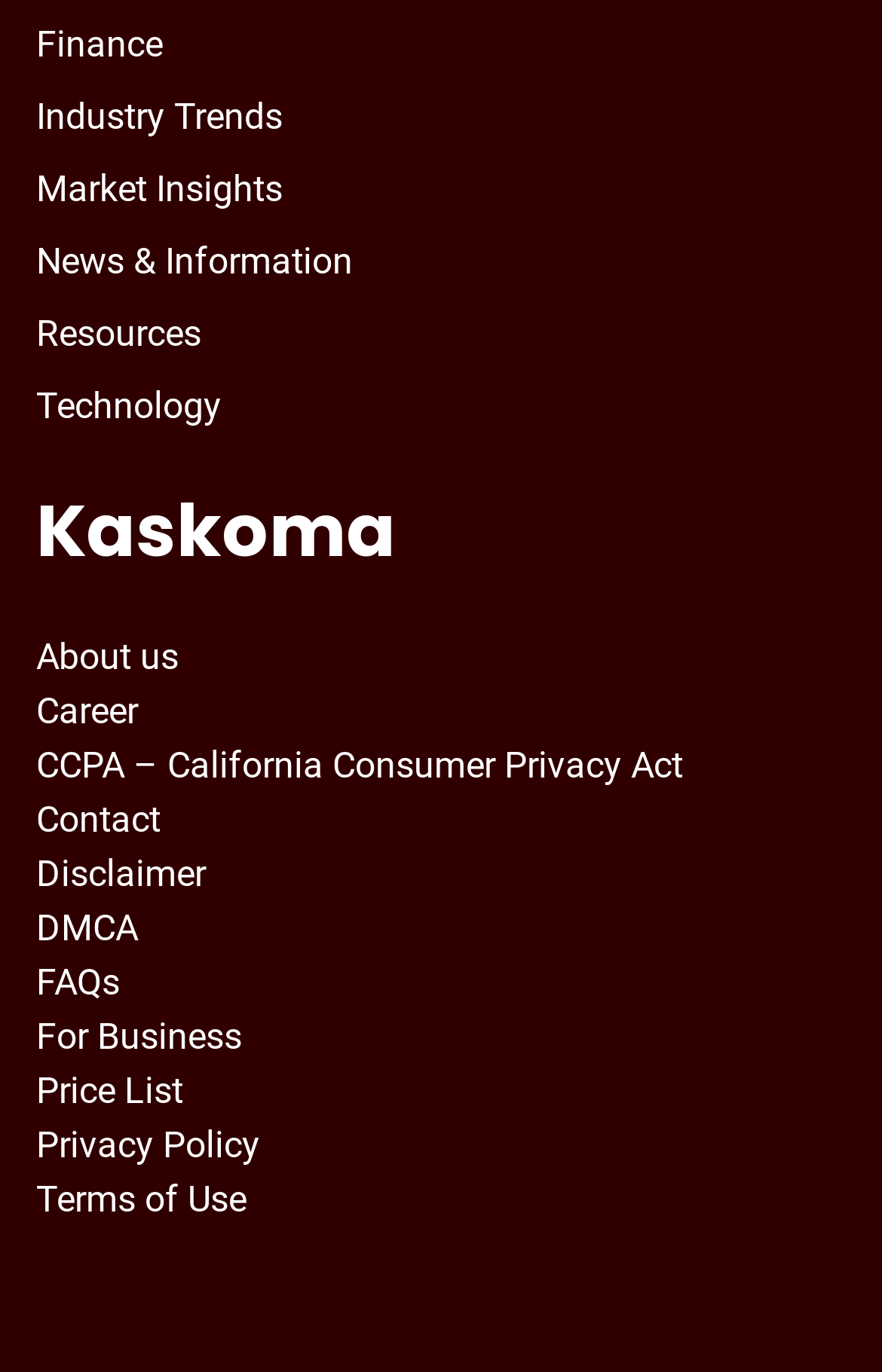Give a succinct answer to this question in a single word or phrase: 
What is the last link on the webpage?

Terms of Use